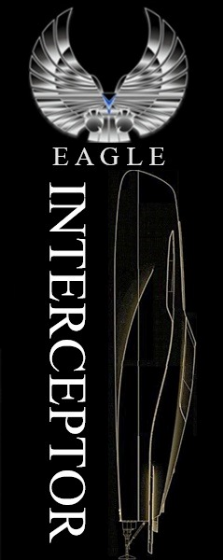What does the emblem on the aircraft represent?
Please give a detailed and elaborate answer to the question.

The detailed emblem featuring a pair of stylized wings at the top of the aircraft represents speed and agility, which is fitting for an interceptor aircraft. This emblem reinforces the aircraft's purpose and emphasizes its aerodynamic design.